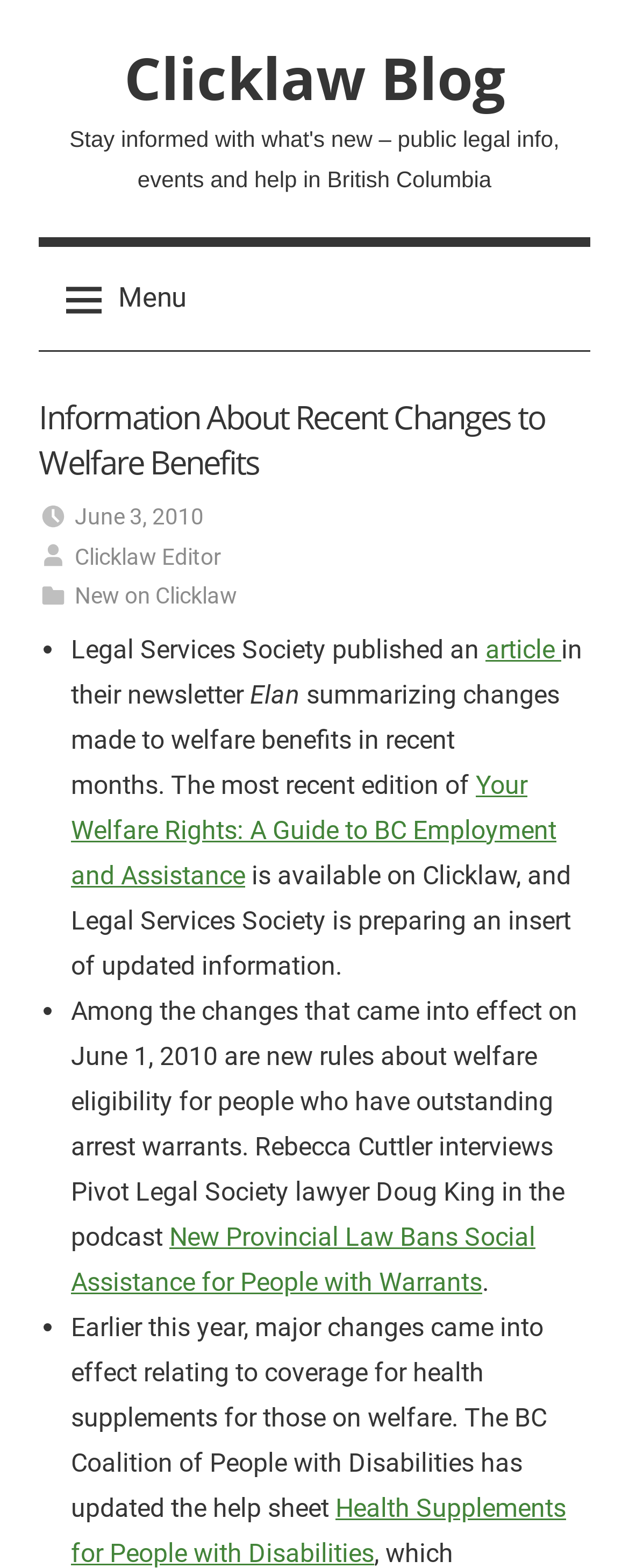Determine the bounding box coordinates of the region that needs to be clicked to achieve the task: "Read the article about welfare benefits".

[0.772, 0.404, 0.892, 0.424]